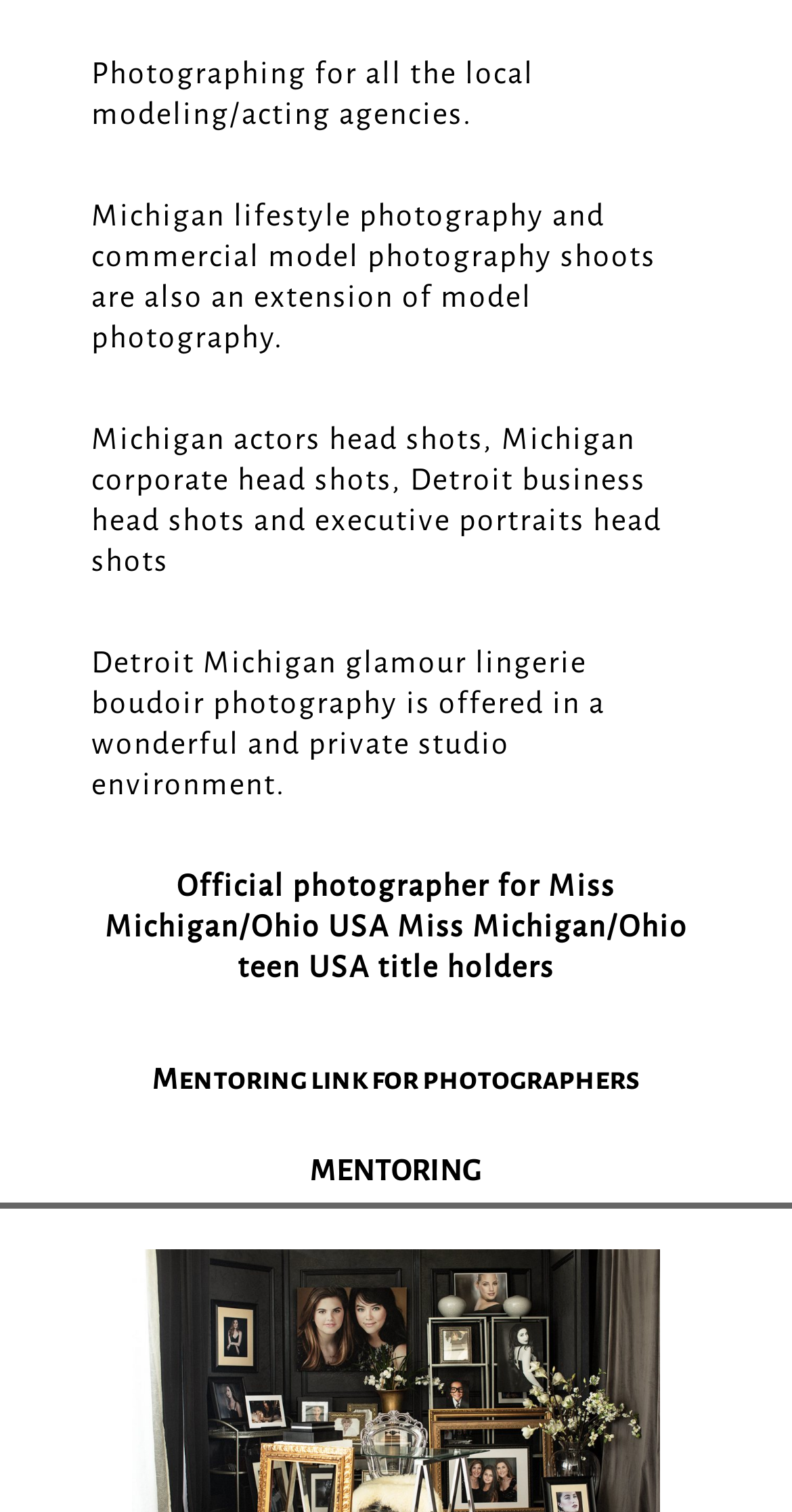From the webpage screenshot, identify the region described by Michigan lifestyle photography. Provide the bounding box coordinates as (top-left x, top-left y, bottom-right x, bottom-right y), with each value being a floating point number between 0 and 1.

[0.115, 0.132, 0.687, 0.153]